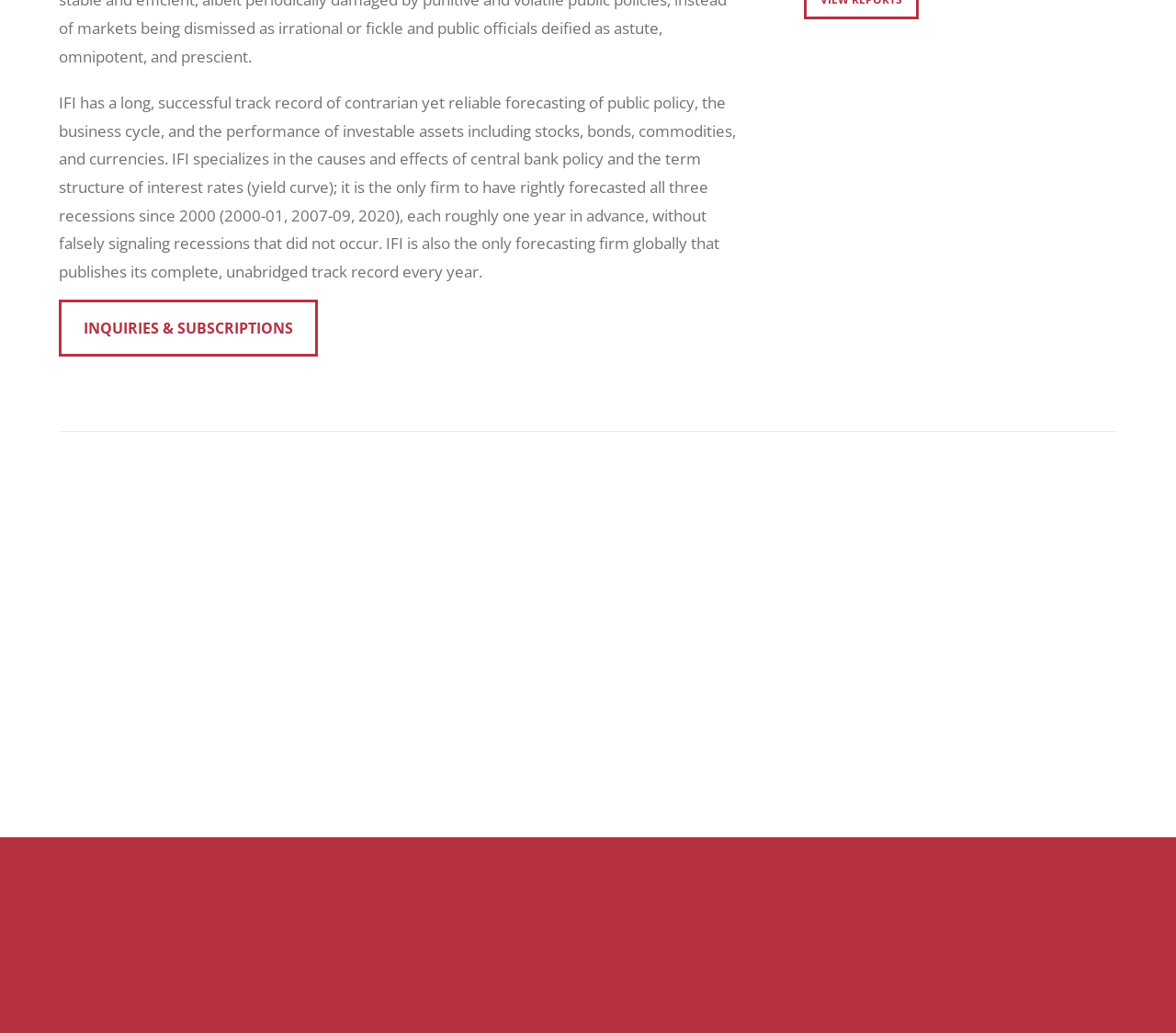Please identify the bounding box coordinates of the element I should click to complete this instruction: 'Contact me'. The coordinates should be given as four float numbers between 0 and 1, like this: [left, top, right, bottom].

[0.439, 0.92, 0.561, 0.973]